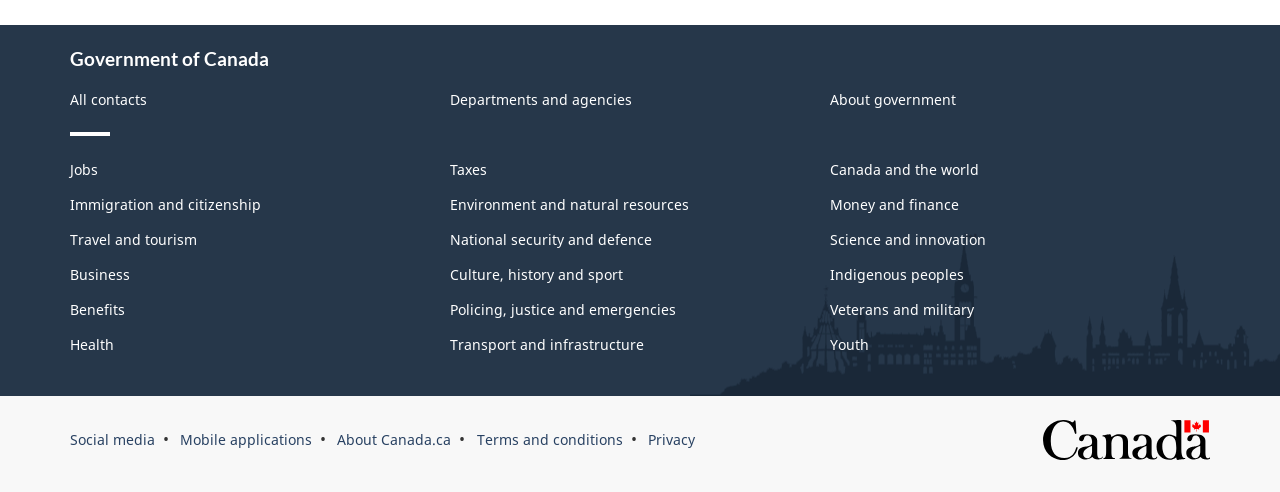Please locate the bounding box coordinates of the element that needs to be clicked to achieve the following instruction: "Click on 'All contacts'". The coordinates should be four float numbers between 0 and 1, i.e., [left, top, right, bottom].

[0.055, 0.183, 0.115, 0.221]